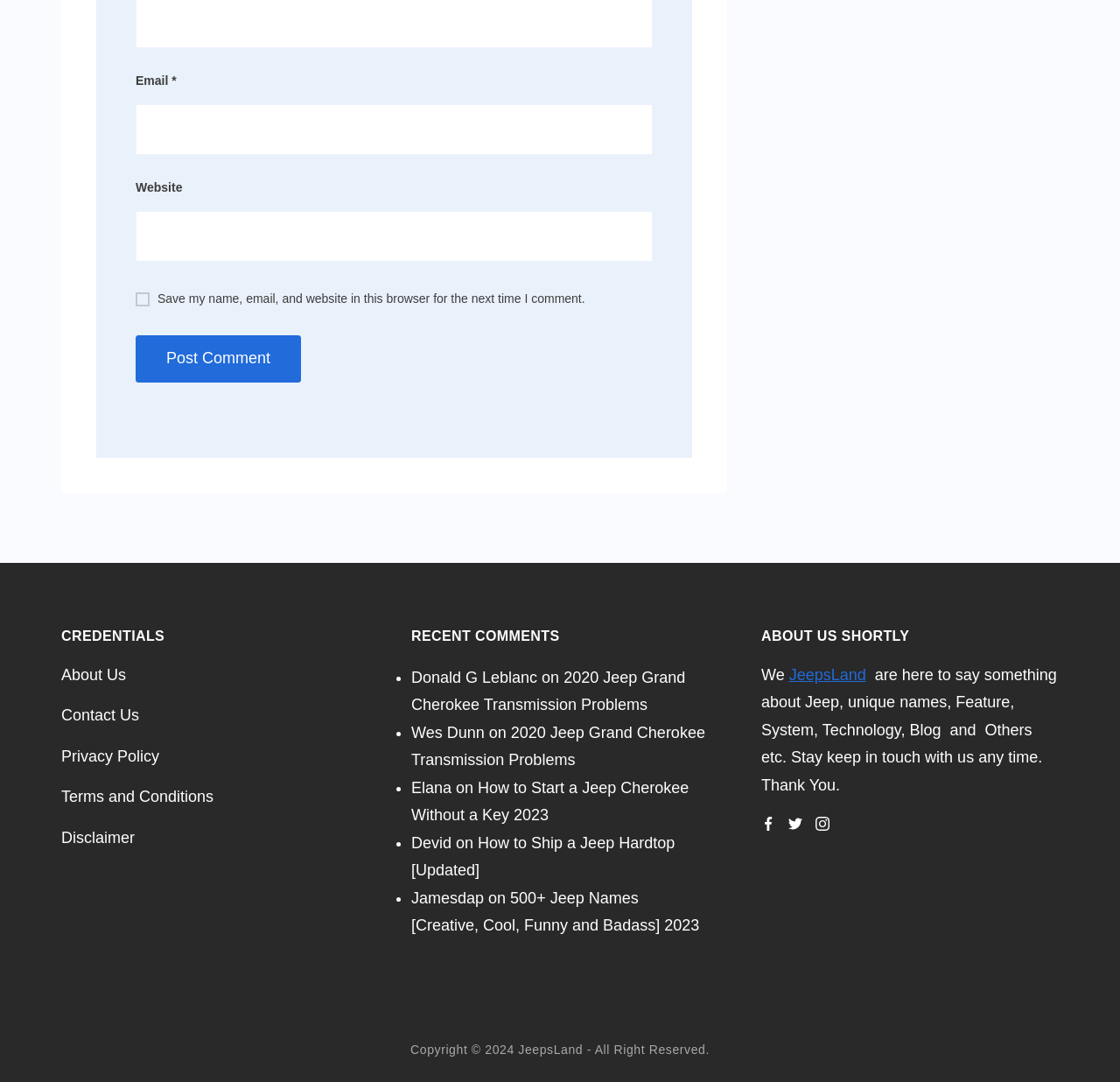Refer to the image and answer the question with as much detail as possible: What is the topic of the webpage?

The webpage has several links and headings related to Jeep, such as '2020 Jeep Grand Cherokee Transmission Problems' and 'How to Start a Jeep Cherokee Without a Key 2023'. This suggests that the webpage is focused on providing information and resources related to Jeep vehicles.